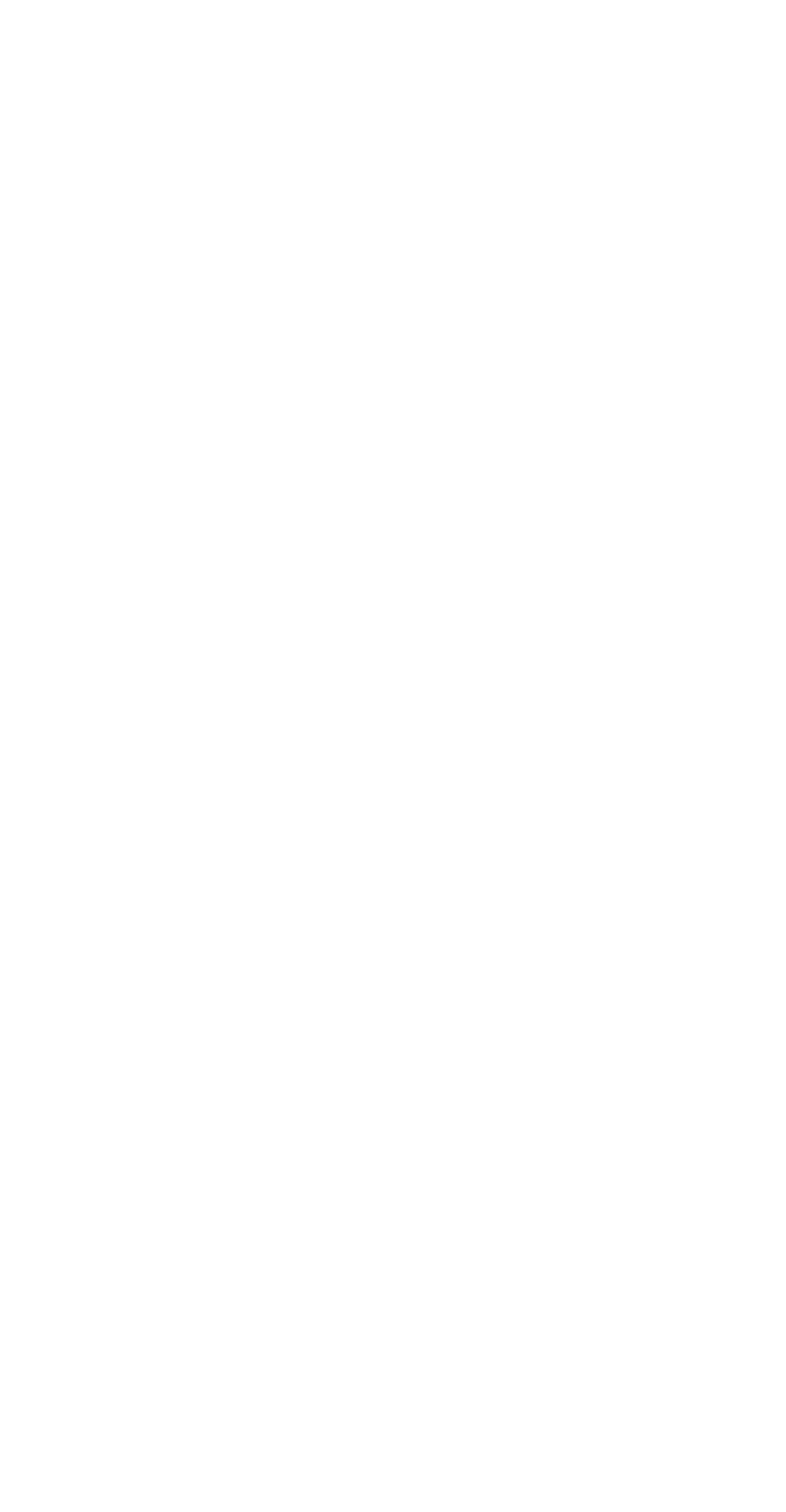Provide a single word or phrase answer to the question: 
What is the purpose of the 'Second Menu'?

Navigation